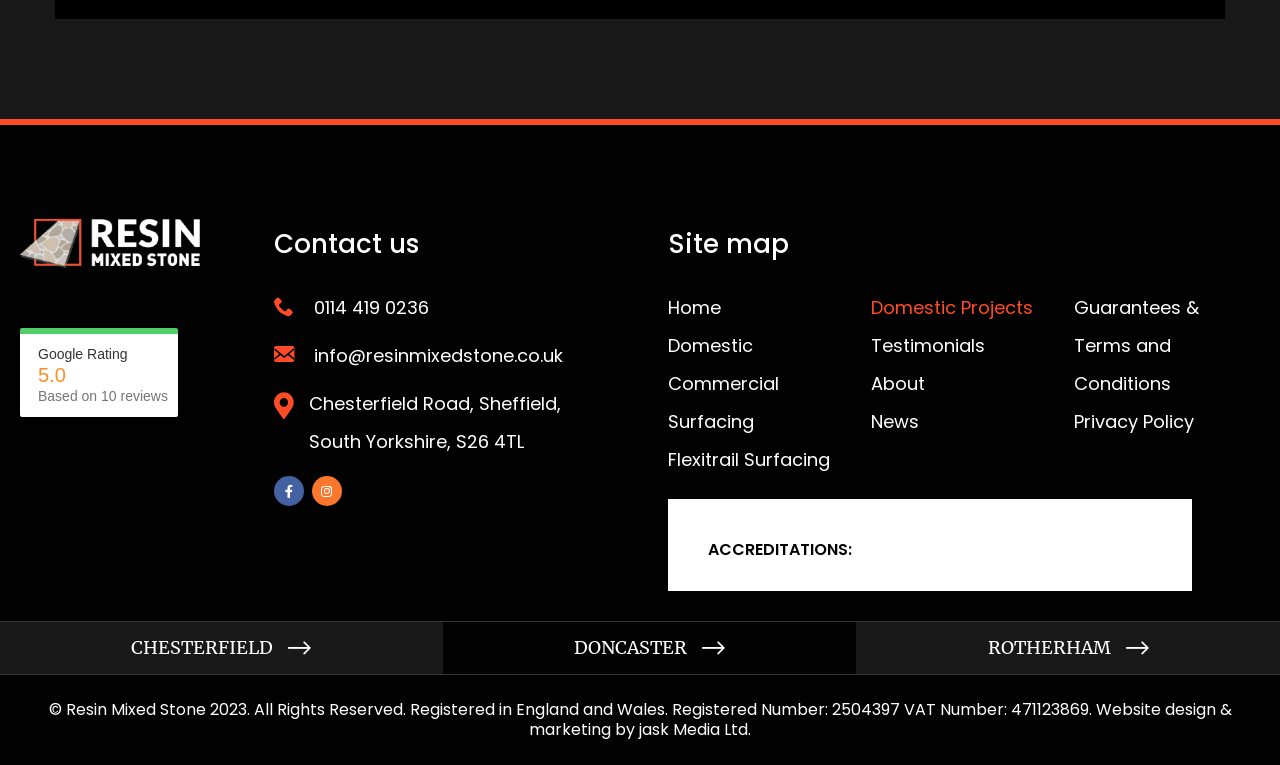Answer the following query with a single word or phrase:
What are the accreditations of Resin Mixed Stone?

BSI, Construction line, Safe Contractor